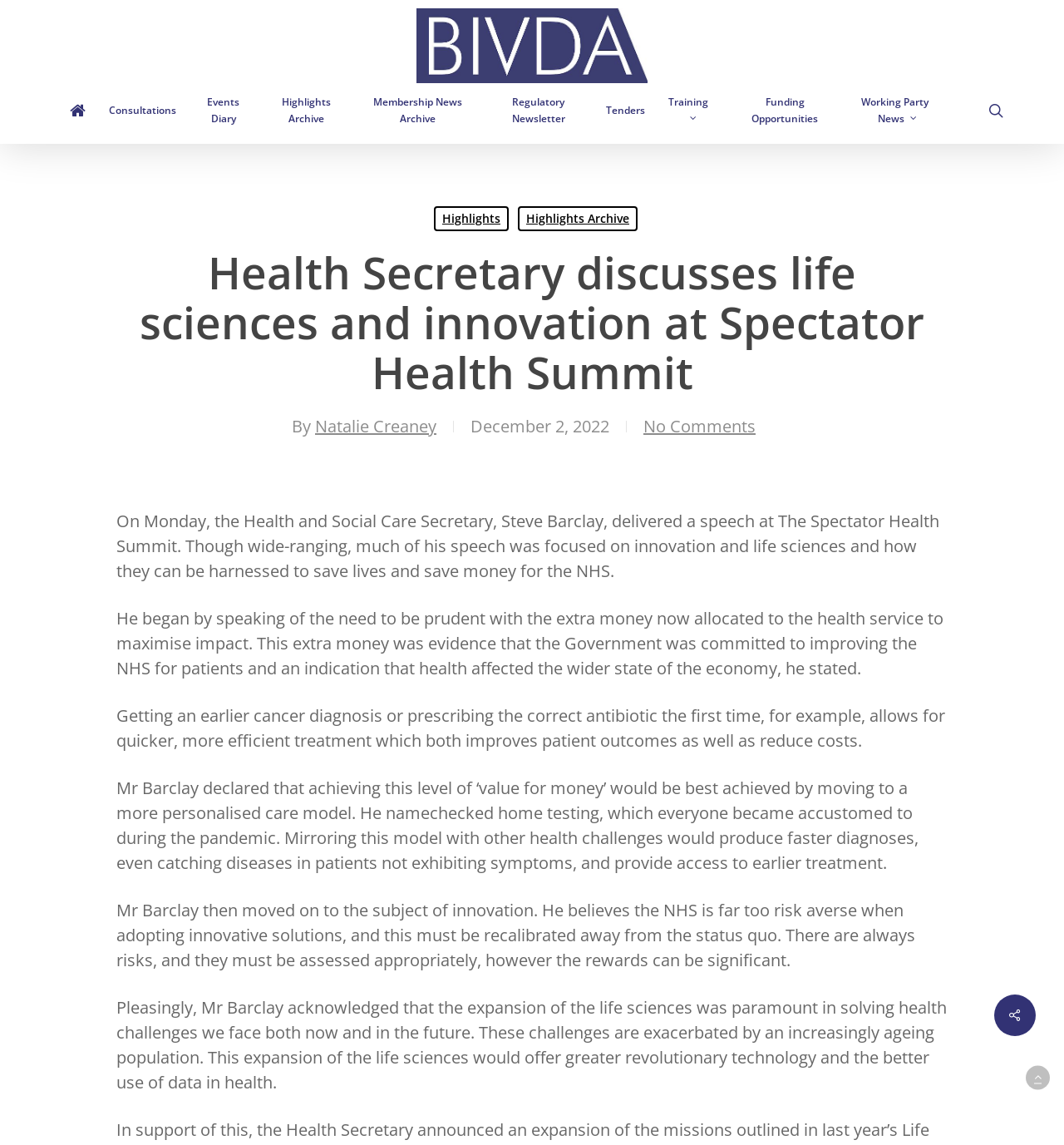Specify the bounding box coordinates for the region that must be clicked to perform the given instruction: "Go back to top".

[0.964, 0.931, 0.987, 0.952]